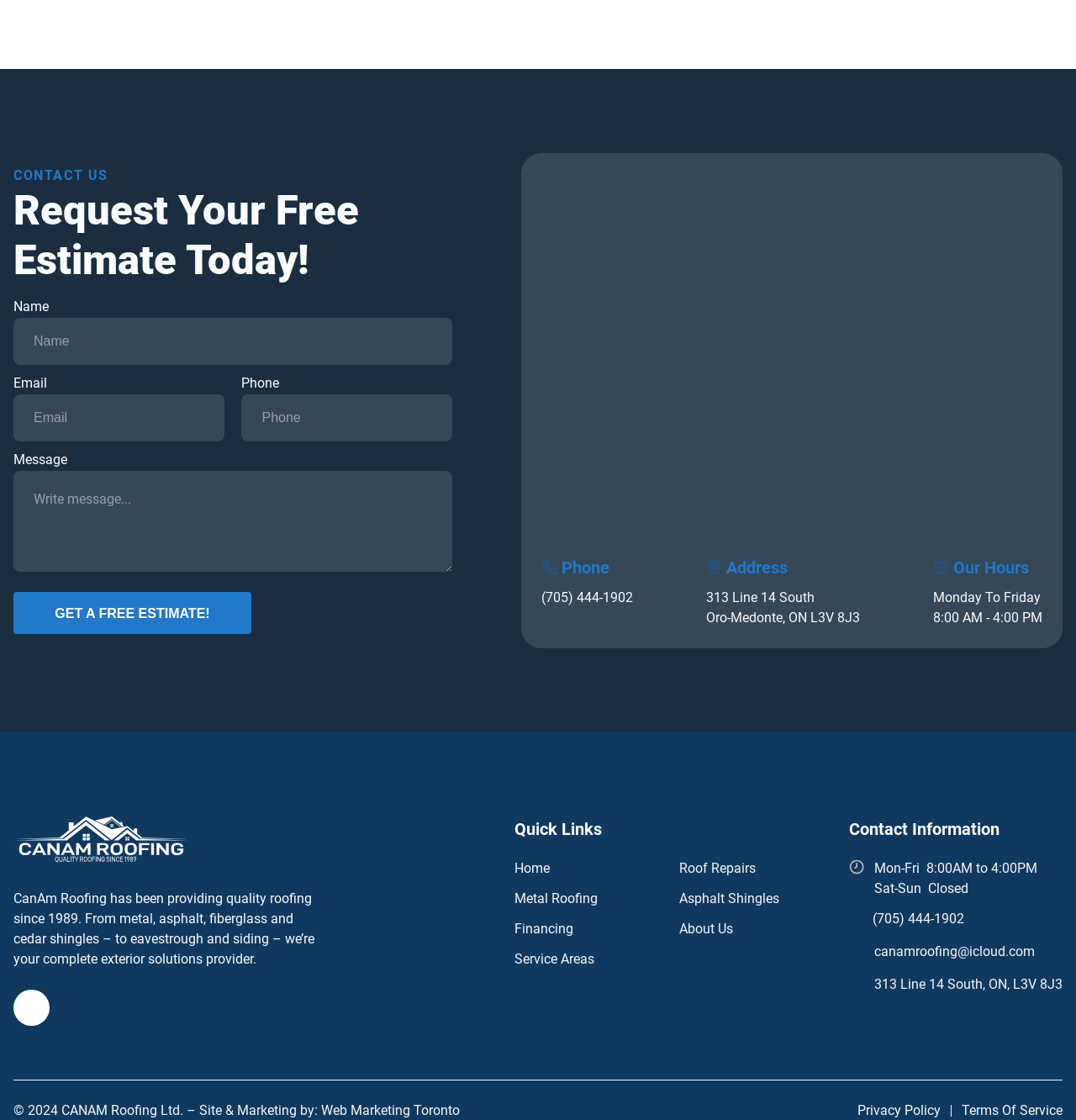Give the bounding box coordinates for the element described by: "parent_node: Message name="Message" placeholder="Write message..."".

[0.012, 0.421, 0.42, 0.511]